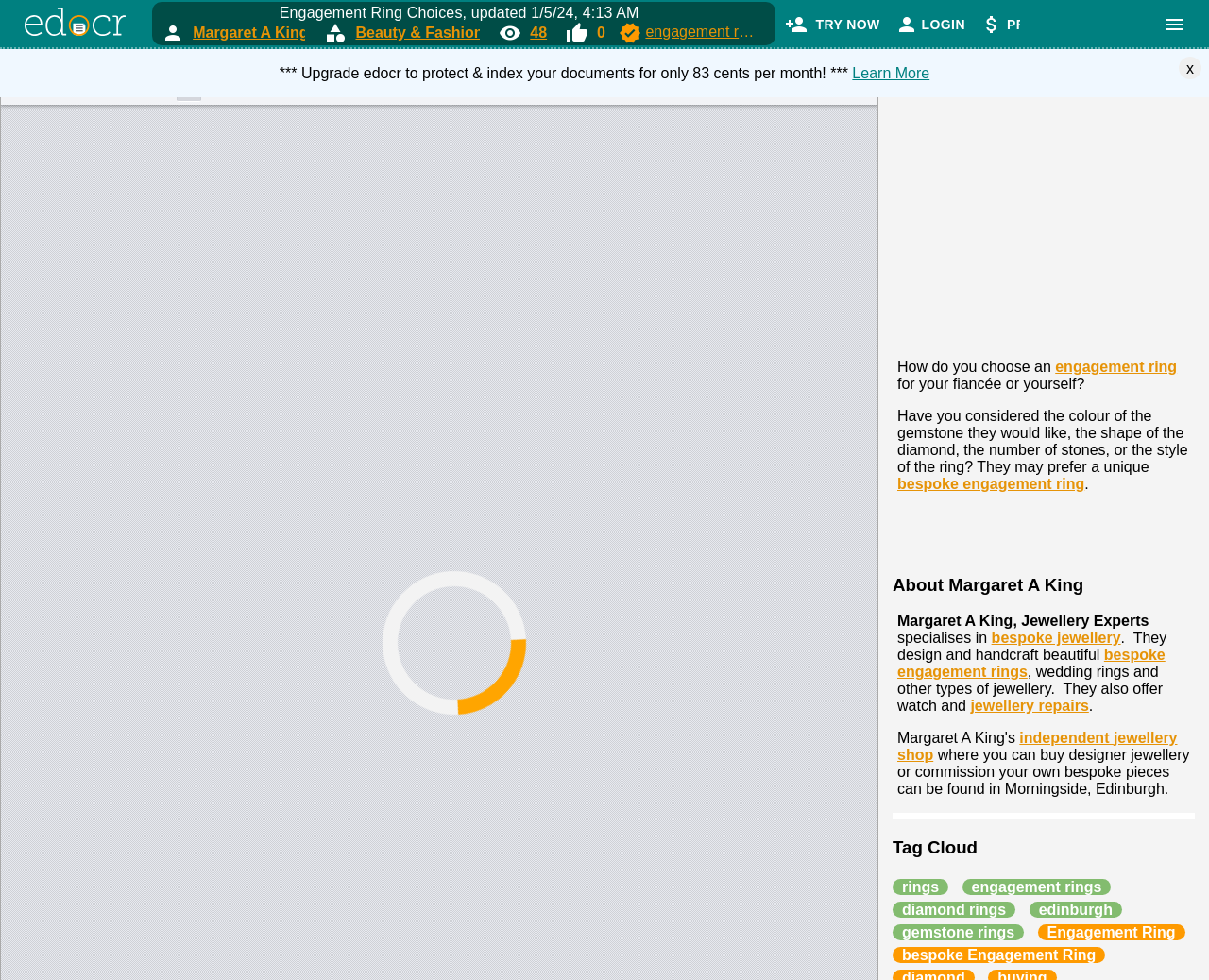What is the author's name?
Look at the image and provide a short answer using one word or a phrase.

Margaret A King